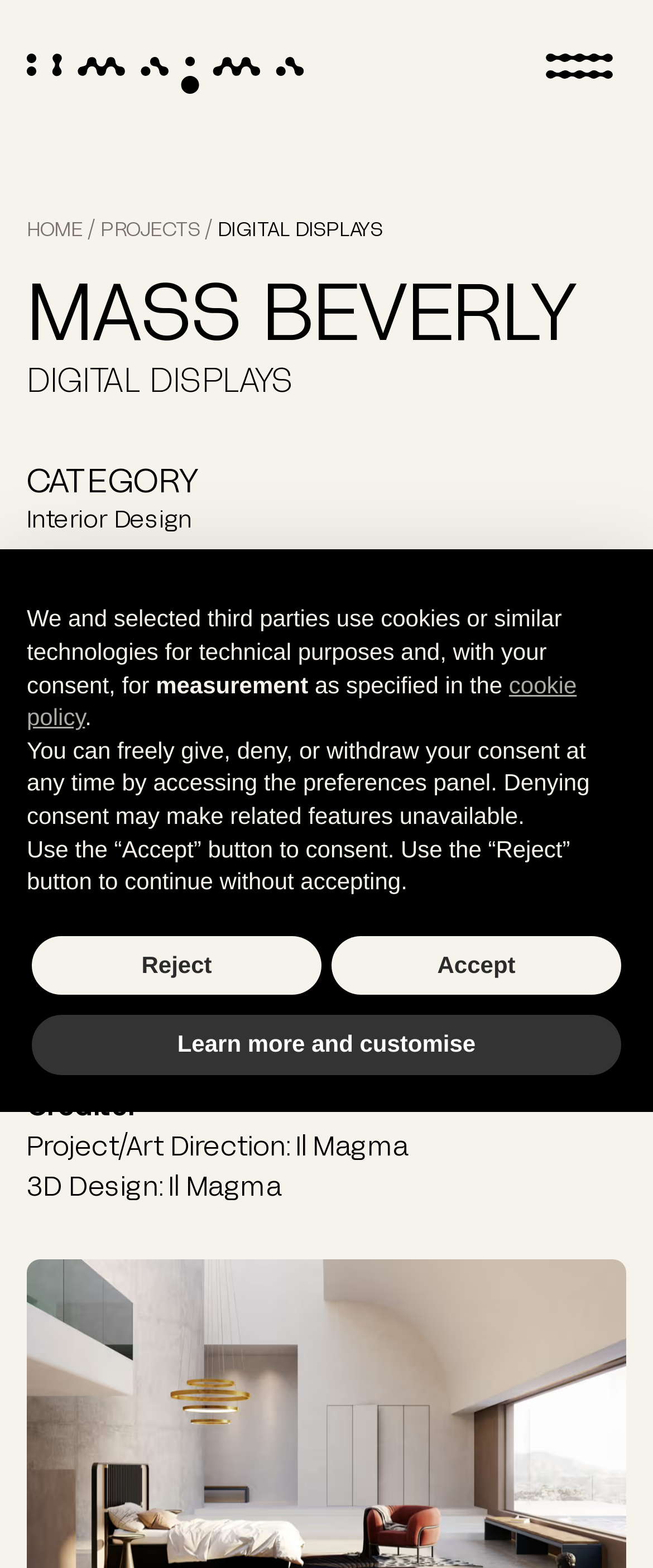What is the name of the hotel?
Please provide a single word or phrase answer based on the image.

Il Magma Grand Hotel